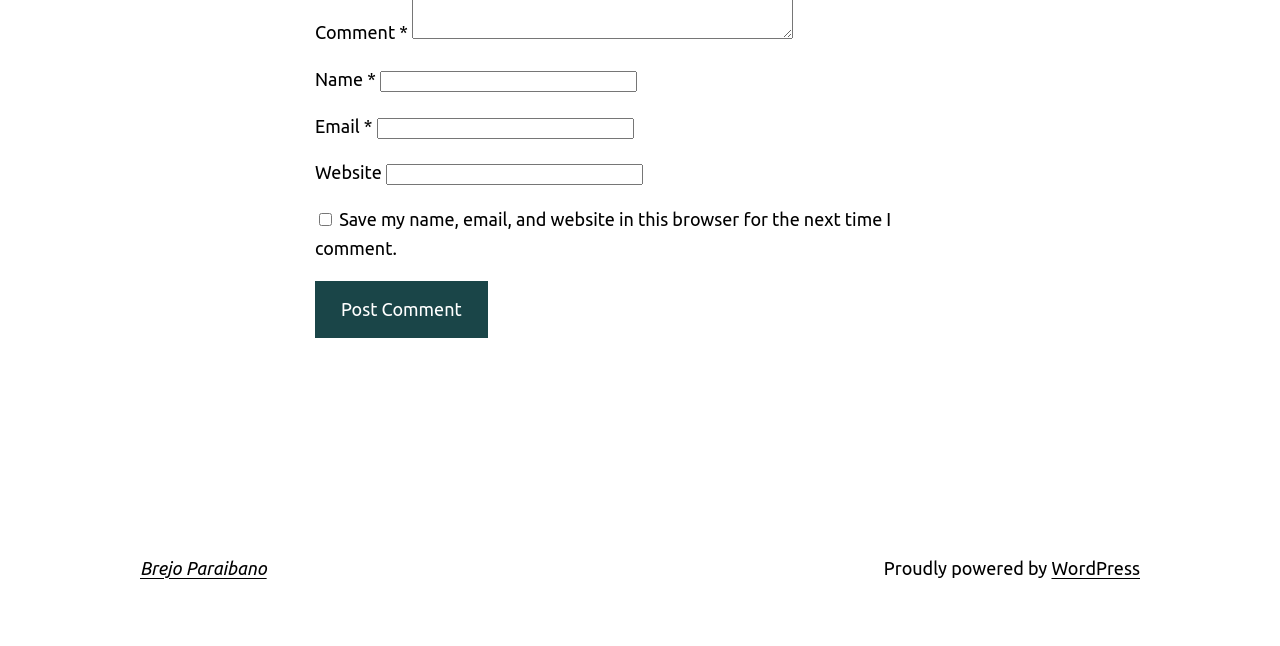What is the button 'Post Comment' used for?
Refer to the image and offer an in-depth and detailed answer to the question.

The 'Post Comment' button is likely used to submit the user's comment, along with their name, email, and website, to the website. This is inferred from the presence of the button and the required fields above it.